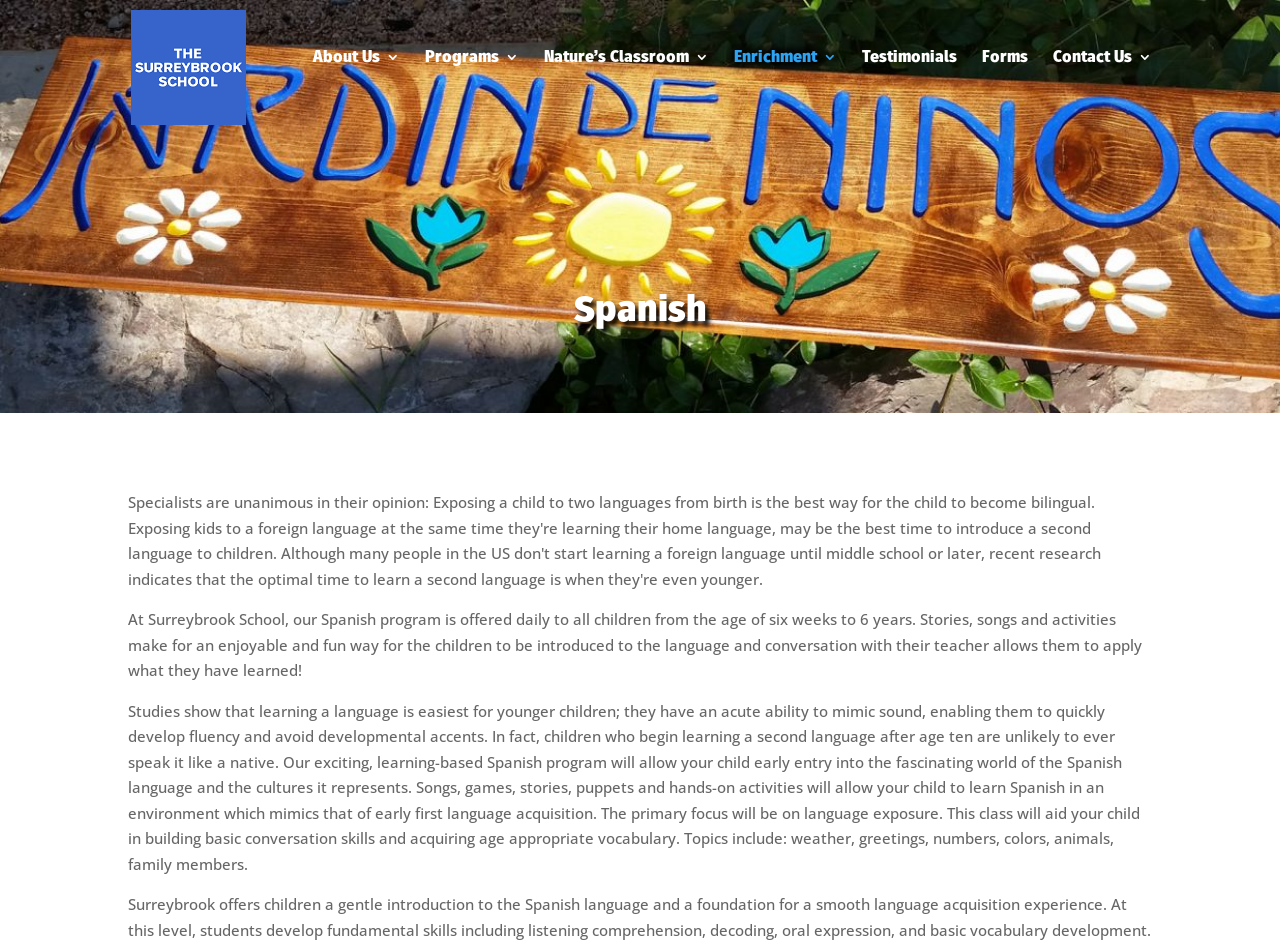Could you indicate the bounding box coordinates of the region to click in order to complete this instruction: "go to About Us page".

[0.245, 0.053, 0.312, 0.12]